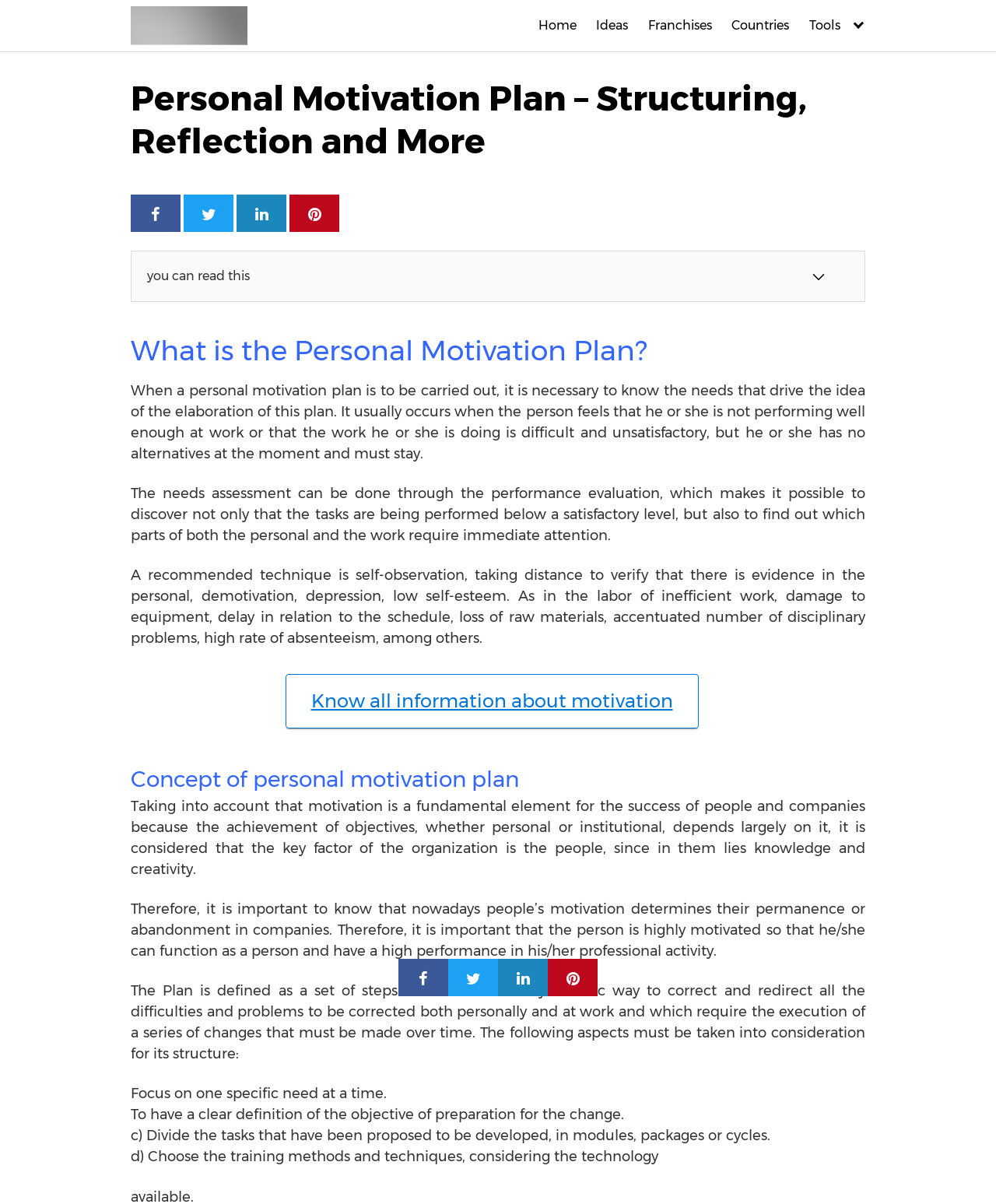What is the key factor of an organization?
Using the screenshot, give a one-word or short phrase answer.

People